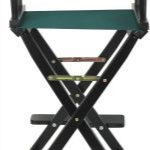Detail every significant feature and component of the image.

This image showcases a stylish Casual Home Director’s Chair, featuring a sleek black frame that enhances its contemporary elegance. The chair's standout feature is its vibrant green canvas seat, which adds a touch of color and warmth to any setting. Designed for both comfort and practicality, this chair provides an inviting seating option that is easy to assemble, making it ideal for relaxing or casual dining scenarios. Its foldable design allows for convenient storage and transport, perfect for use in various spaces such as living rooms, patios, or home bars. The thoughtful combination of functionality and aesthetics makes this chair a versatile addition to your home decor.